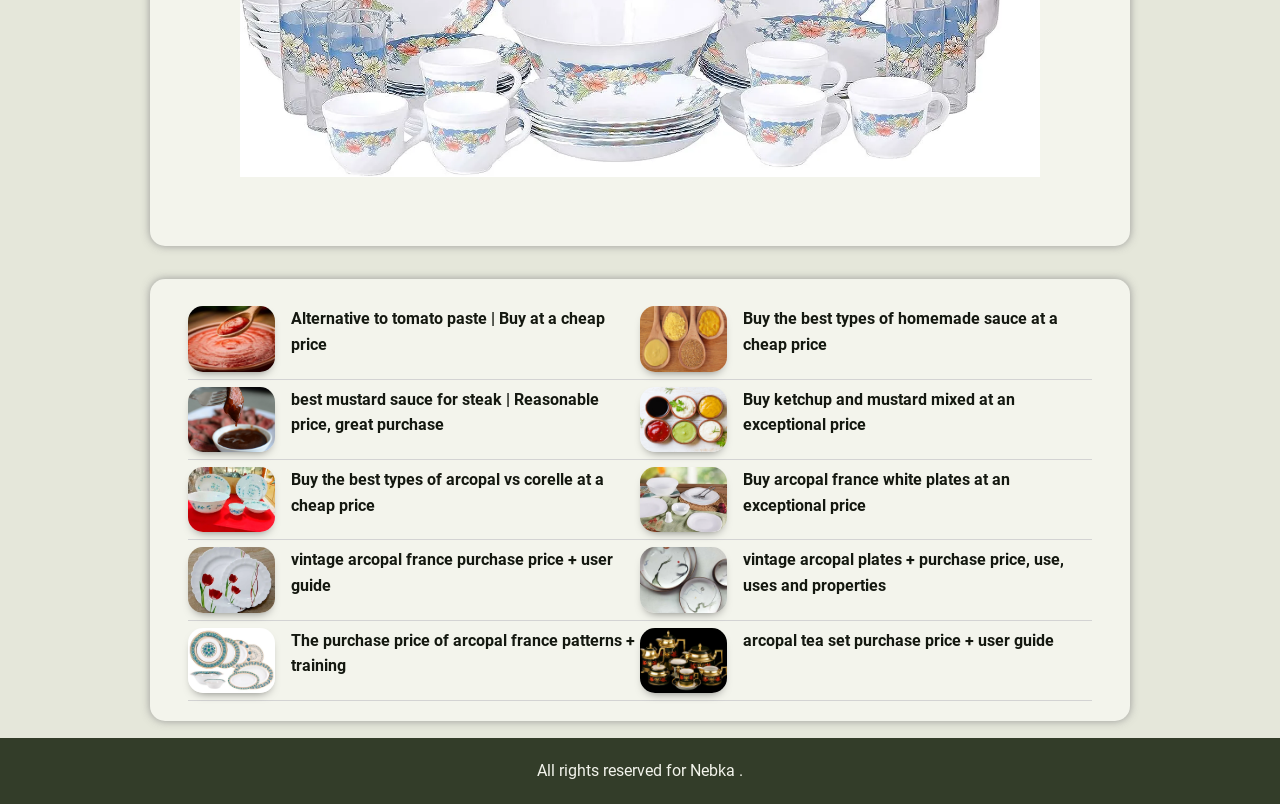Find the bounding box coordinates of the clickable area that will achieve the following instruction: "View the image of vintage arcopal plates".

[0.5, 0.681, 0.568, 0.762]